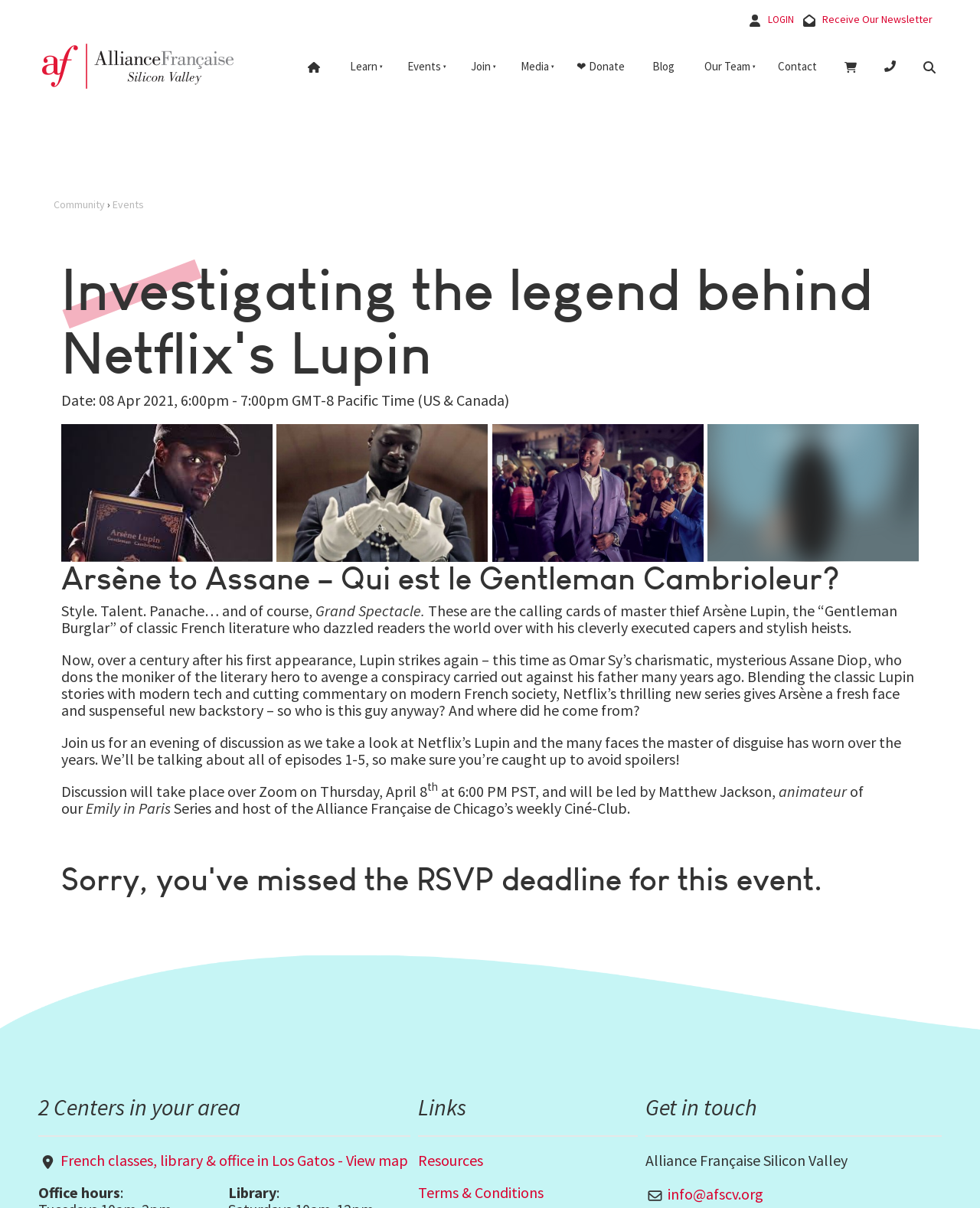Provide the bounding box coordinates for the area that should be clicked to complete the instruction: "Read the 'Events' page".

[0.115, 0.164, 0.147, 0.175]